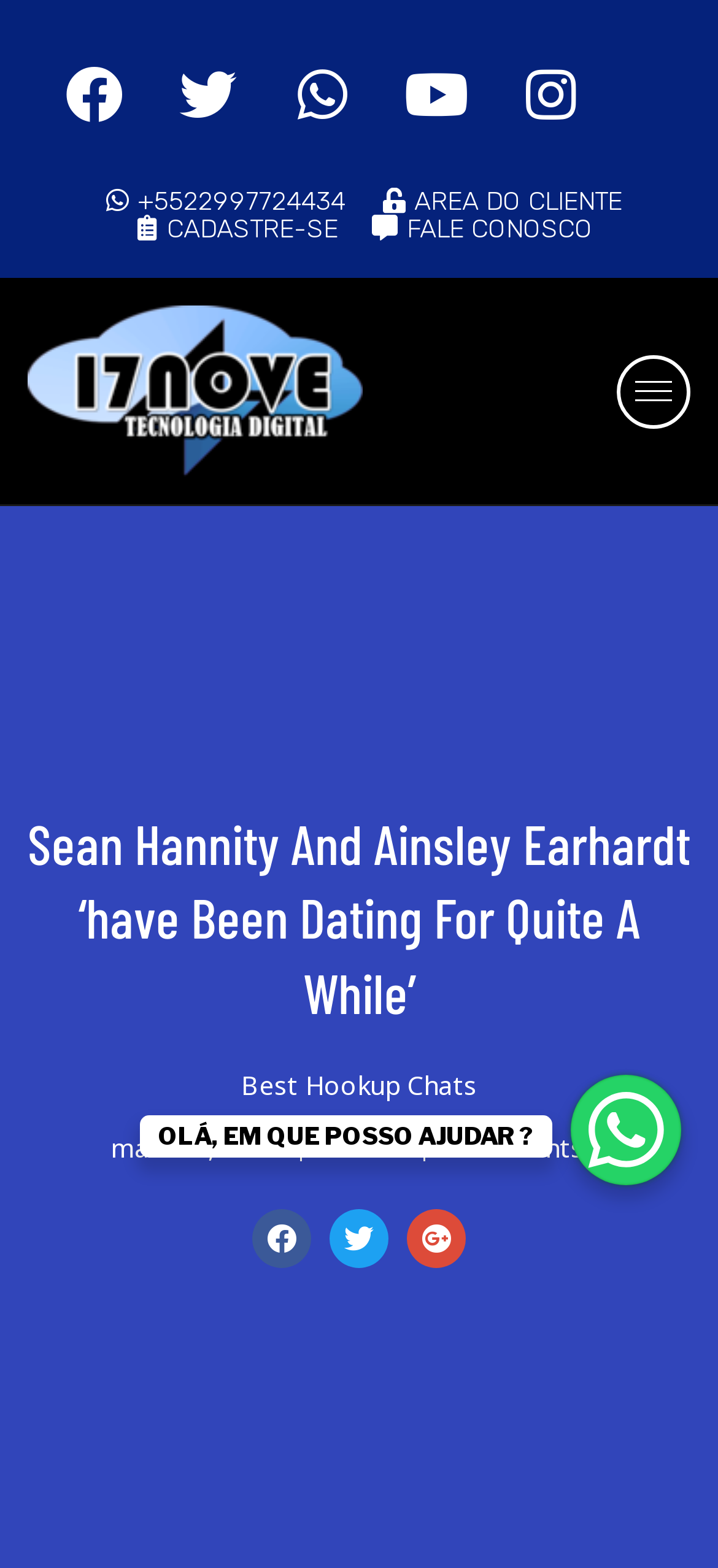Find the bounding box coordinates of the element's region that should be clicked in order to follow the given instruction: "Contact customer service". The coordinates should consist of four float numbers between 0 and 1, i.e., [left, top, right, bottom].

[0.509, 0.137, 0.826, 0.155]